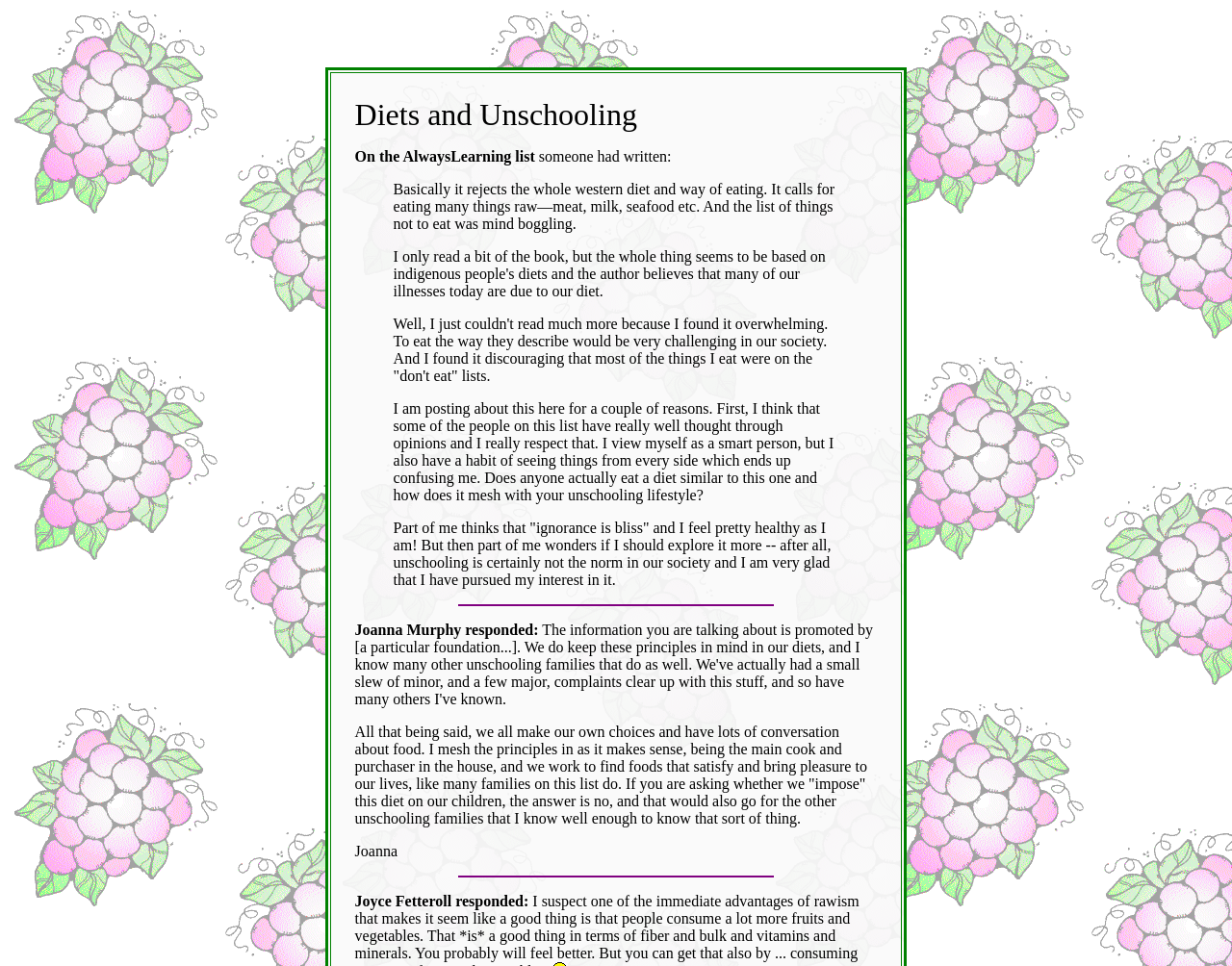Please answer the following question using a single word or phrase: 
What is the orientation of the separator element?

Horizontal